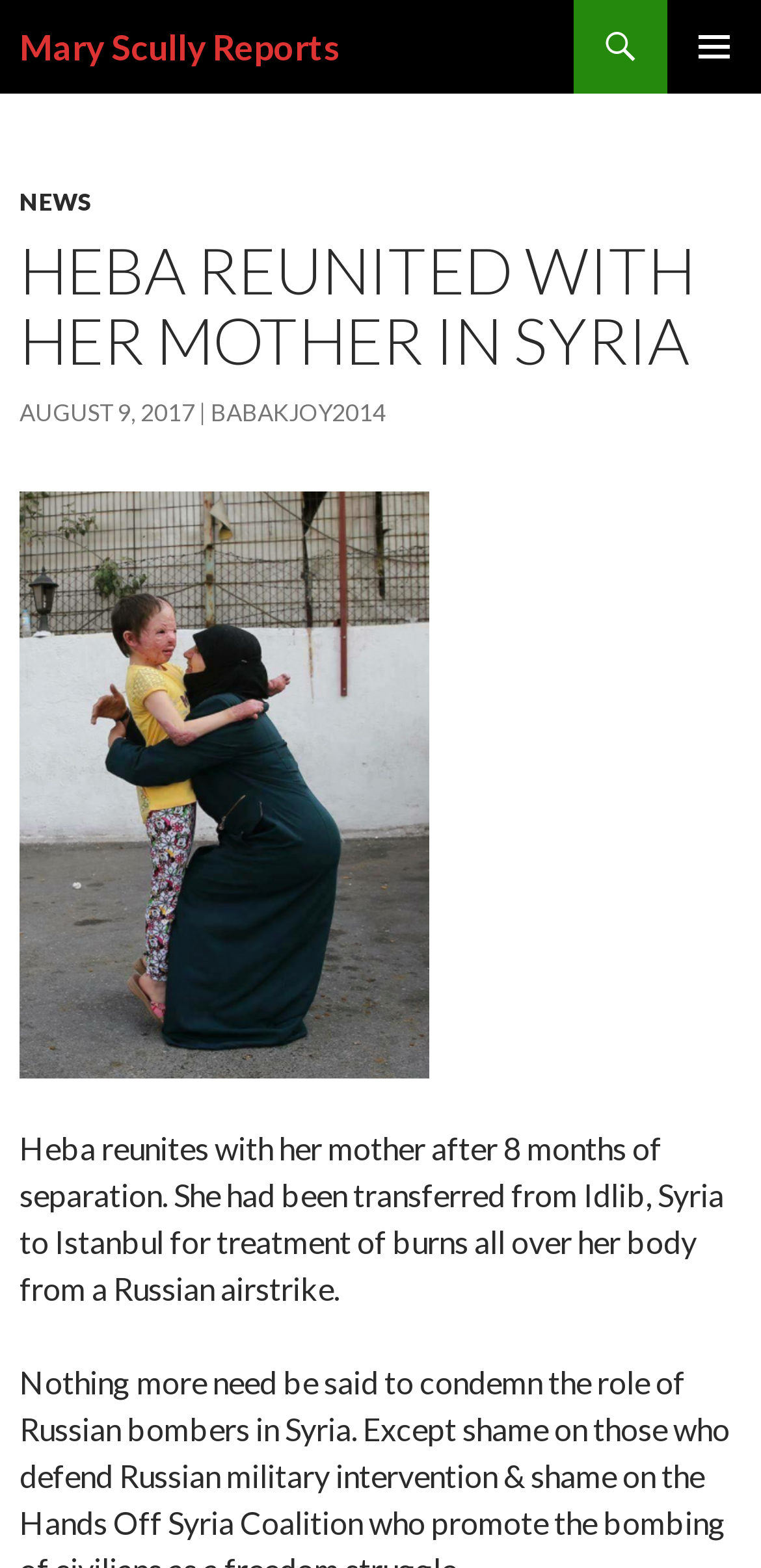Use a single word or phrase to respond to the question:
What is the topic of the article?

Heba reunited with her mother